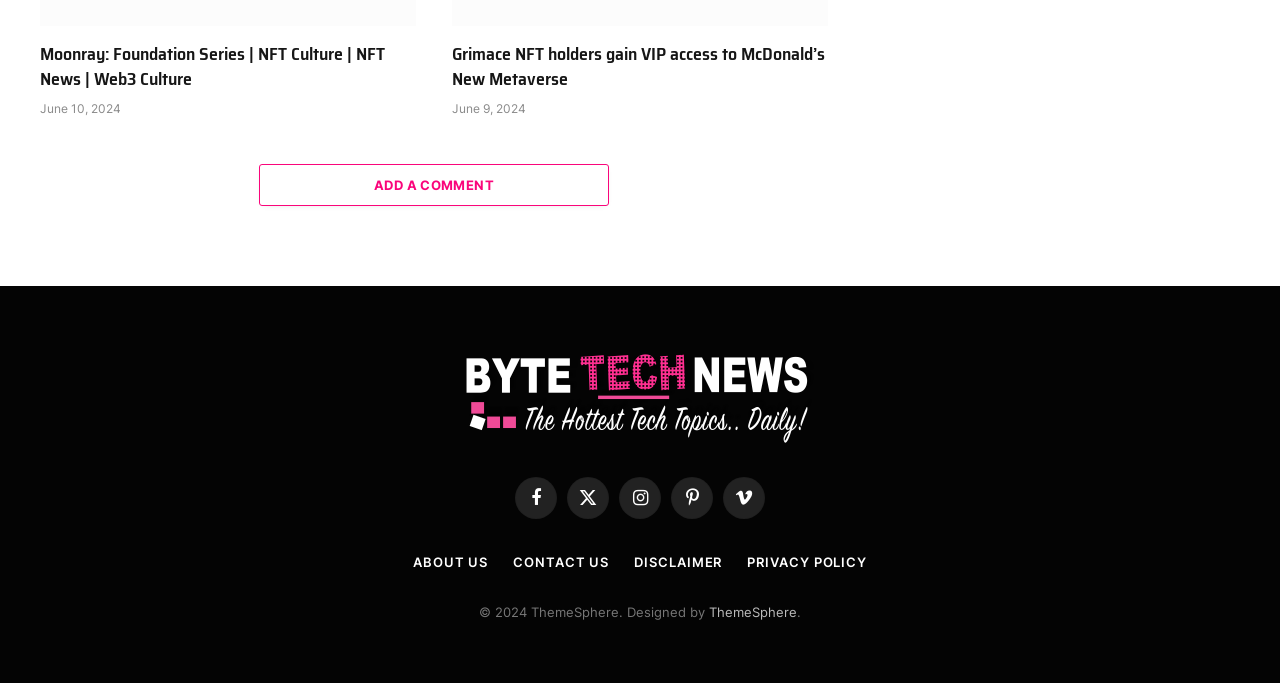Using the information in the image, give a comprehensive answer to the question: 
What is the name of the website?

I found the name of the website by looking at the image element with the text 'ByteTechNews', which is likely the logo of the website.